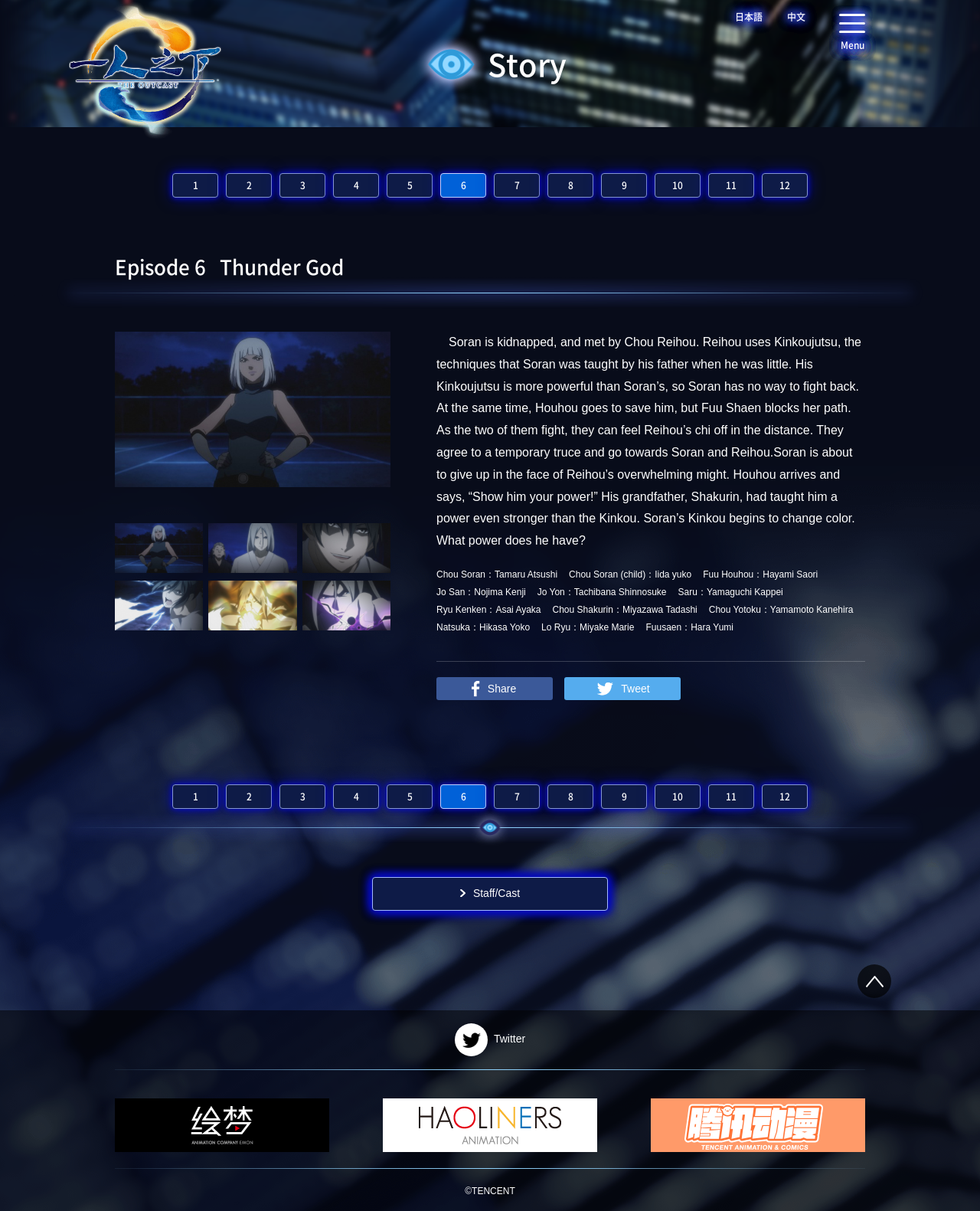Determine the bounding box coordinates of the element that should be clicked to execute the following command: "Switch to Japanese language".

[0.75, 0.008, 0.778, 0.02]